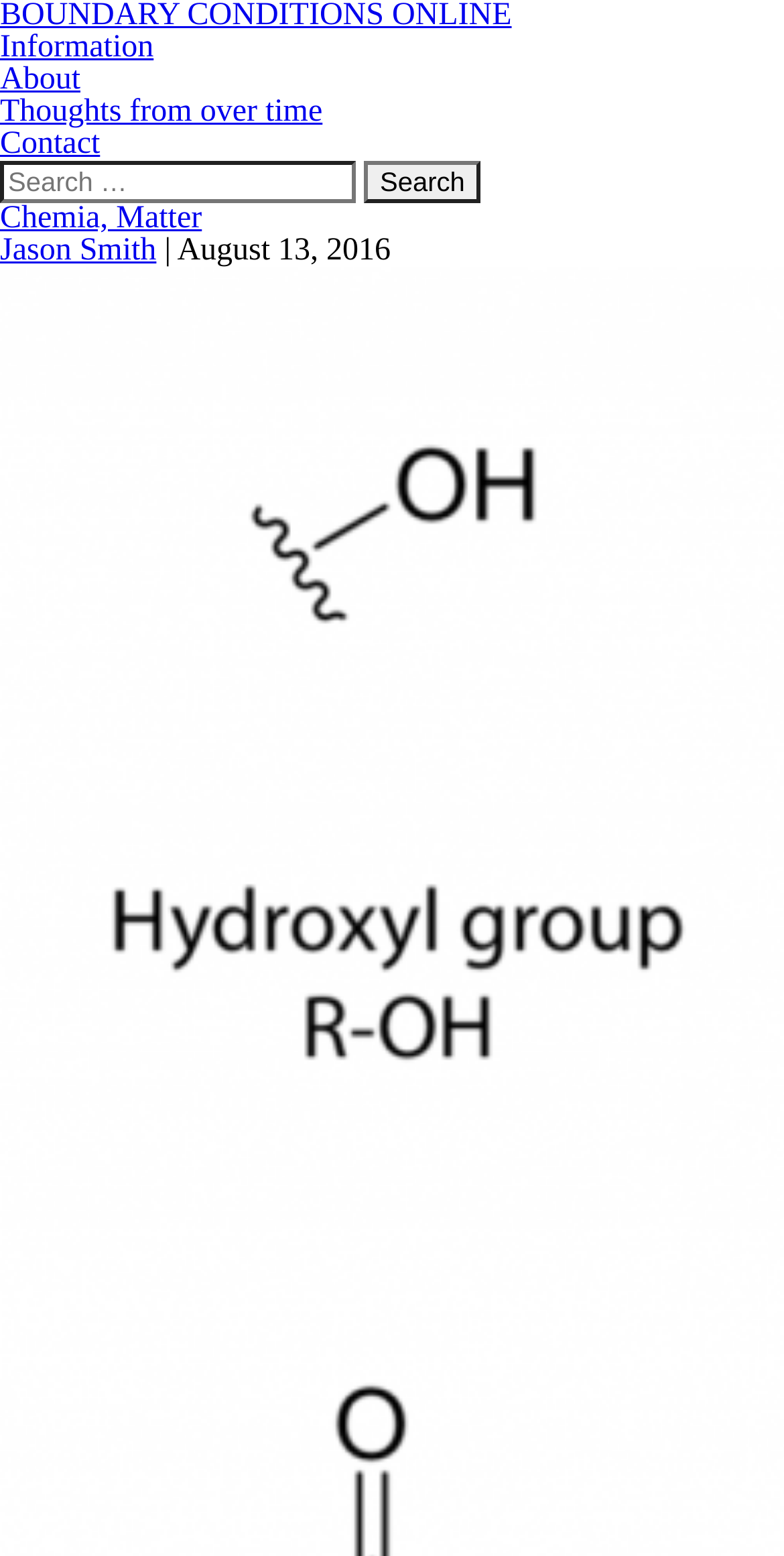What is the date of the latest update?
Craft a detailed and extensive response to the question.

I looked at the header section of the webpage and found a time element with the text 'August 13, 2016'. This date is likely to be the date of the latest update of the webpage.